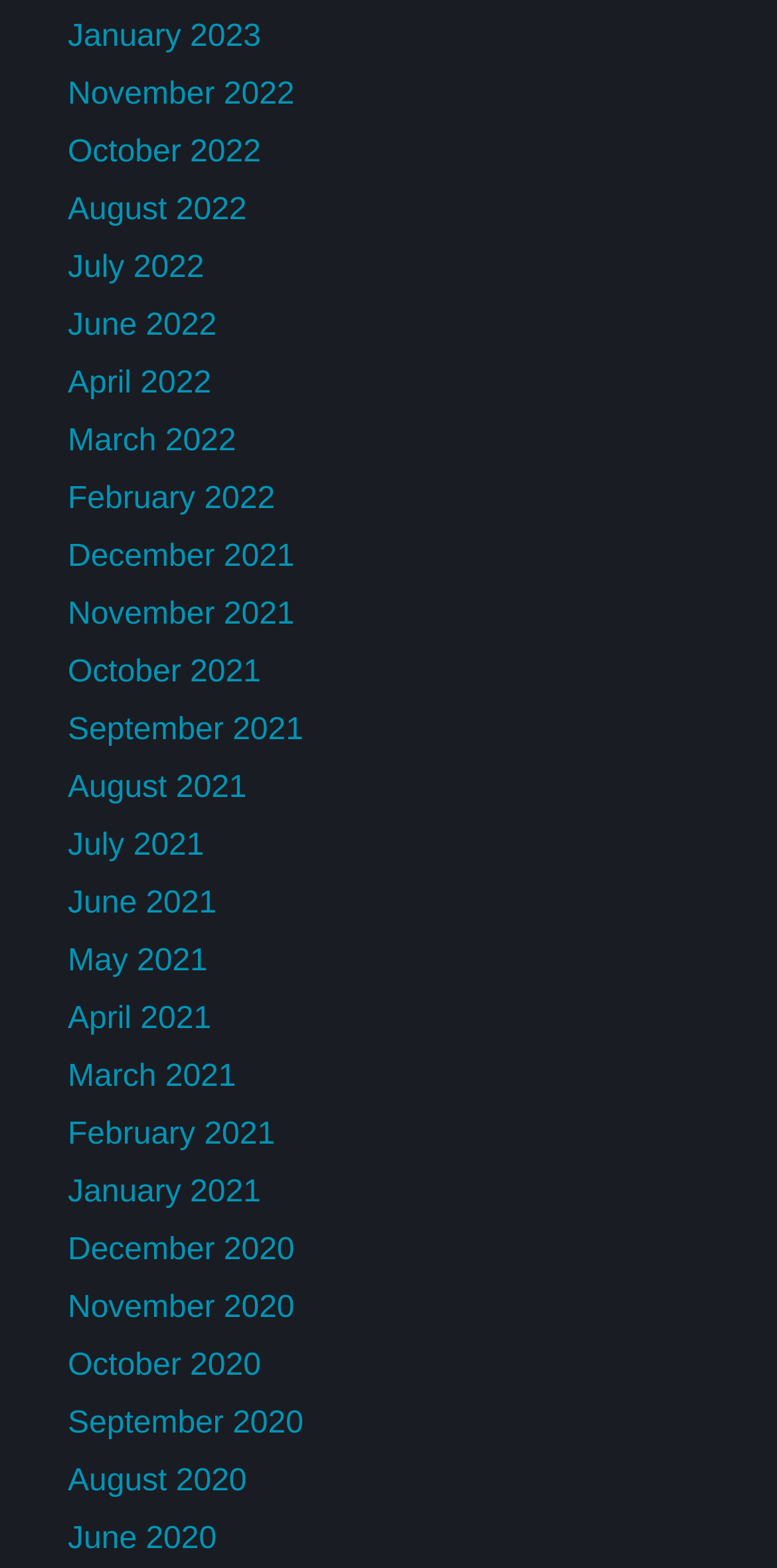Give a concise answer of one word or phrase to the question: 
Are there any gaps in the months listed on the webpage?

No